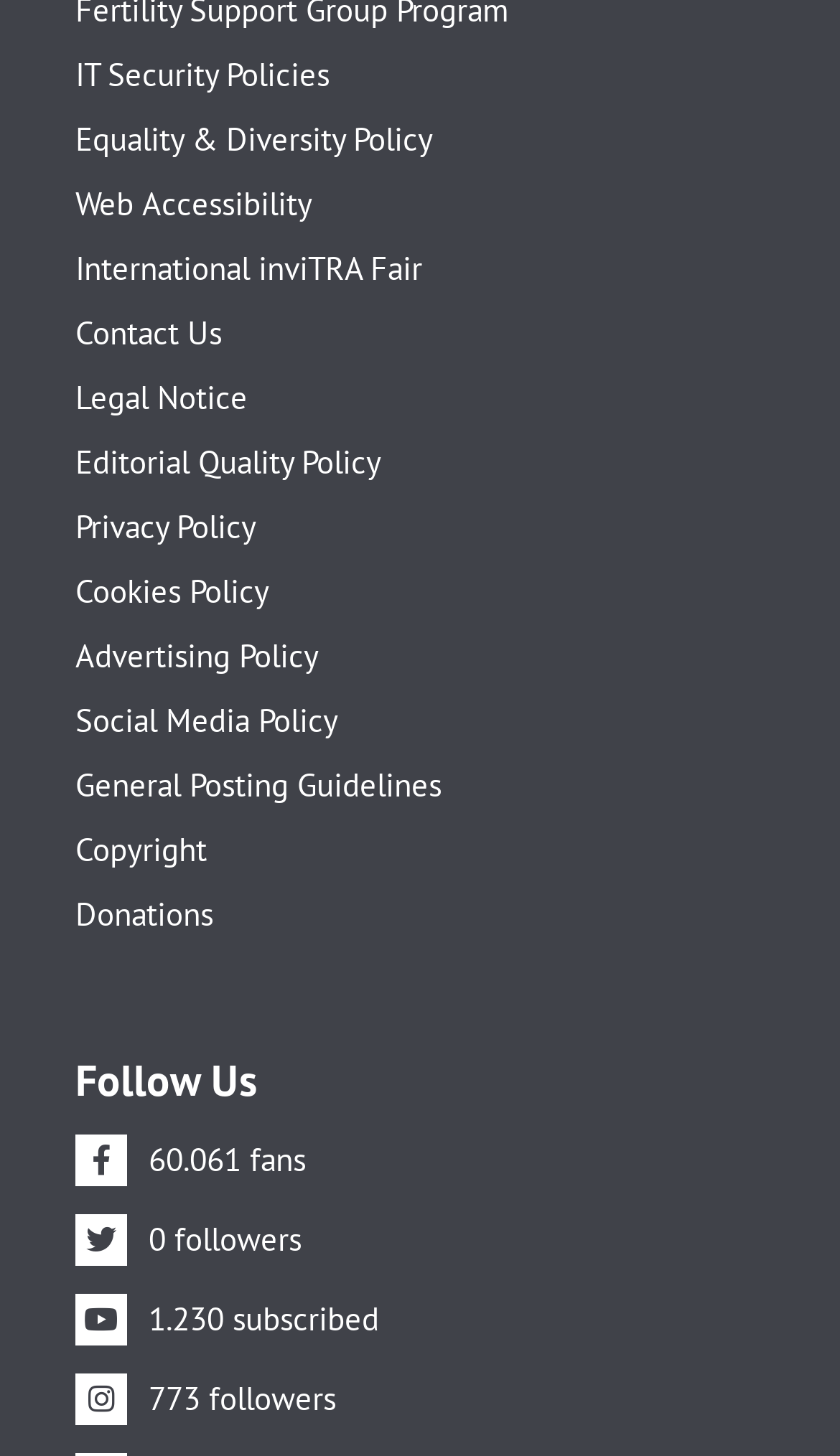Provide a brief response in the form of a single word or phrase:
What is the 'Donations' link for?

To accept charitable contributions